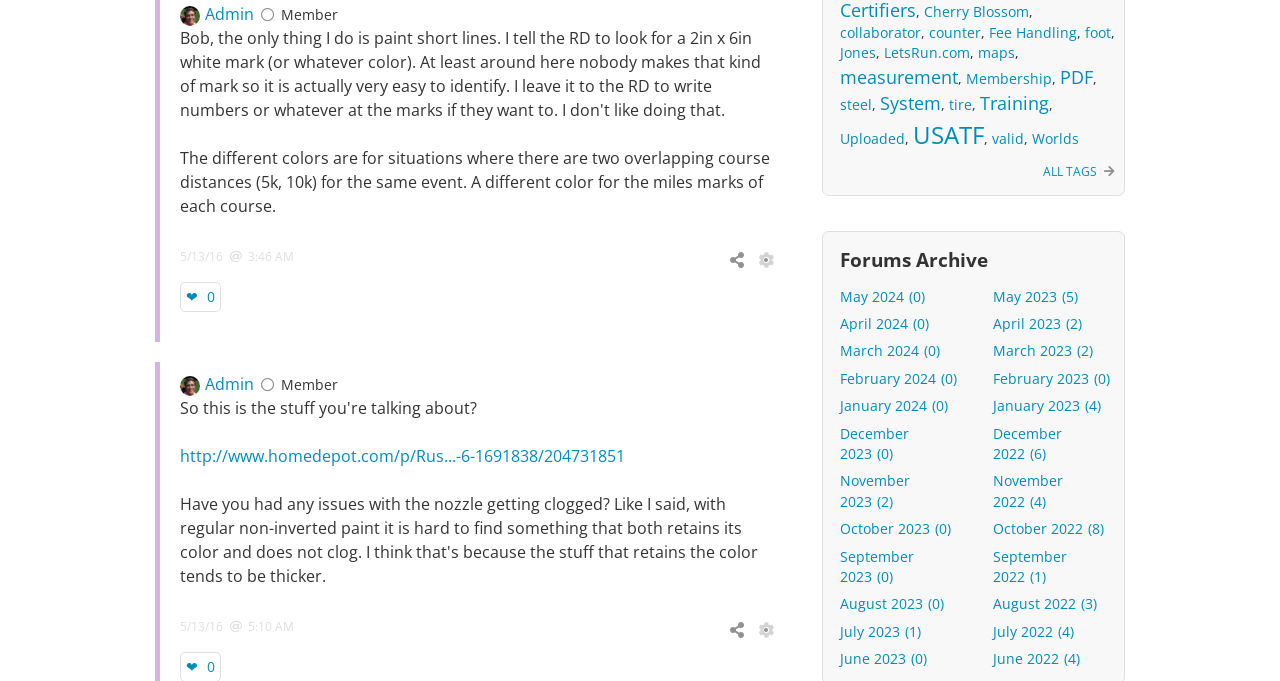How many months are listed on this webpage?
Provide a detailed answer to the question using information from the image.

I counted the number of links to specific months, such as 'May 2024', 'April 2024', and so on, and found that all 12 months of the year are listed on this webpage.